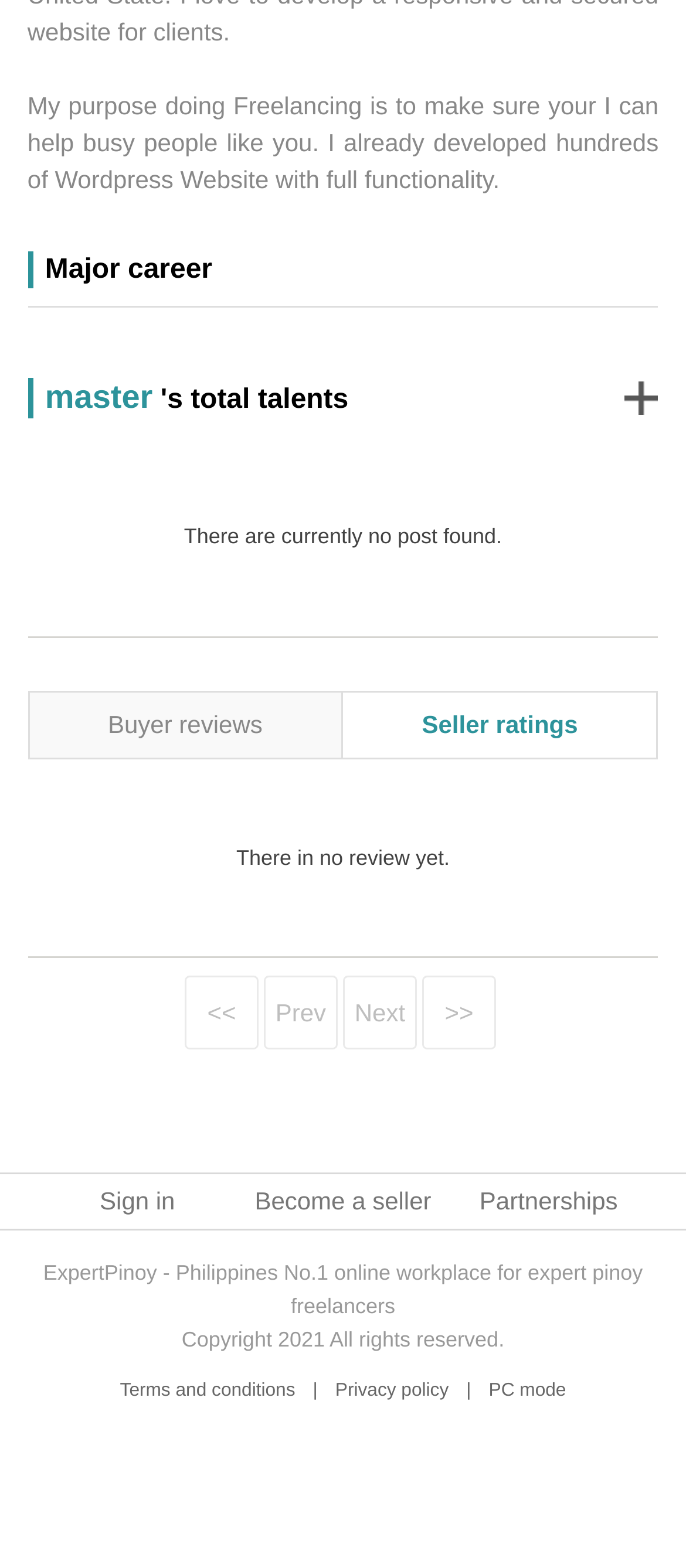Locate the UI element that matches the description Partnerships in the webpage screenshot. Return the bounding box coordinates in the format (top-left x, top-left y, bottom-right x, bottom-right y), with values ranging from 0 to 1.

[0.699, 0.756, 0.9, 0.774]